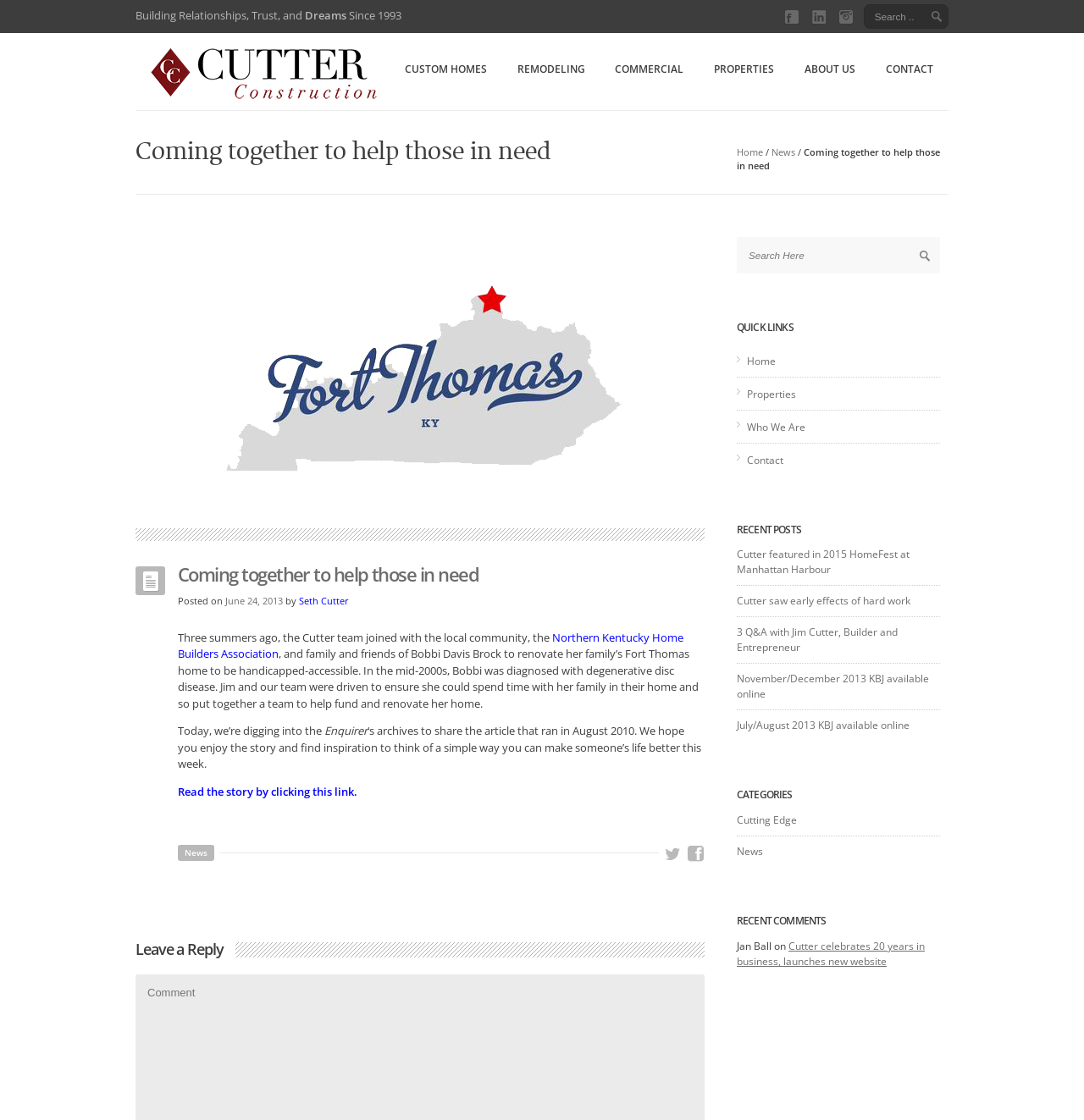Locate the bounding box coordinates of the area you need to click to fulfill this instruction: 'Search for something'. The coordinates must be in the form of four float numbers ranging from 0 to 1: [left, top, right, bottom].

[0.797, 0.004, 0.875, 0.026]